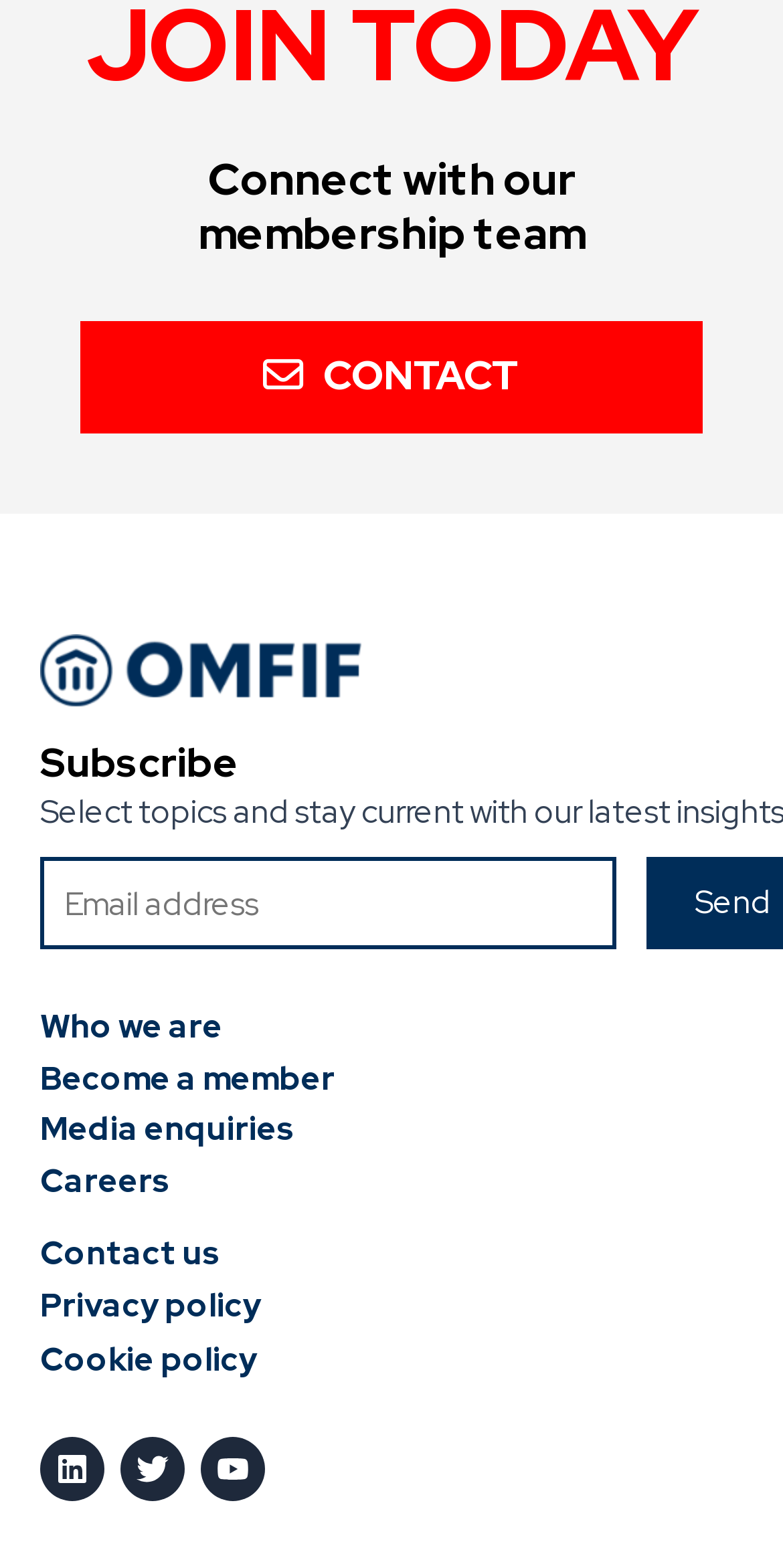What is the purpose of the textbox?
Look at the screenshot and give a one-word or phrase answer.

Email address